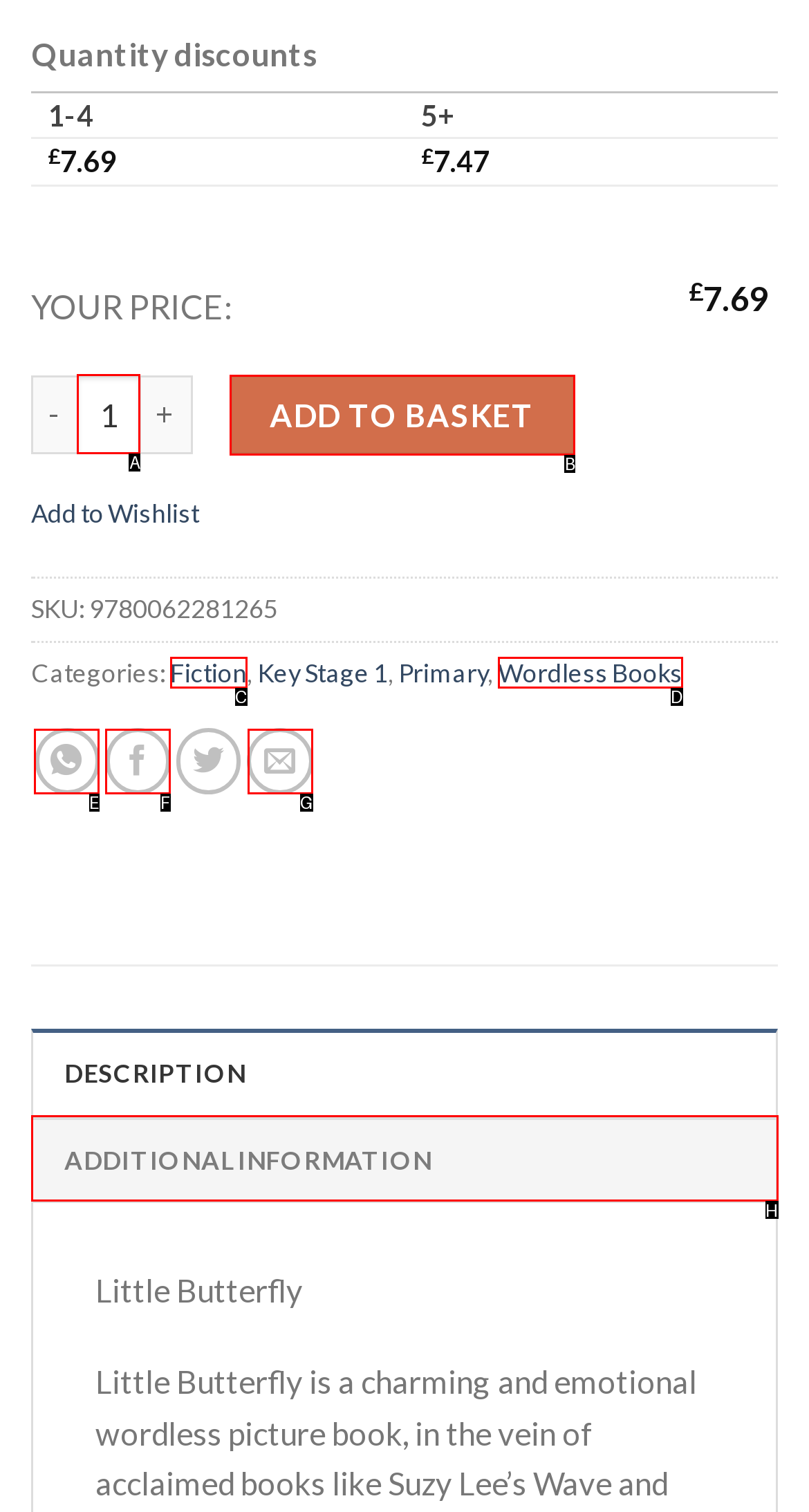Determine which option you need to click to execute the following task: Click the 'ADD TO BASKET' button. Provide your answer as a single letter.

B